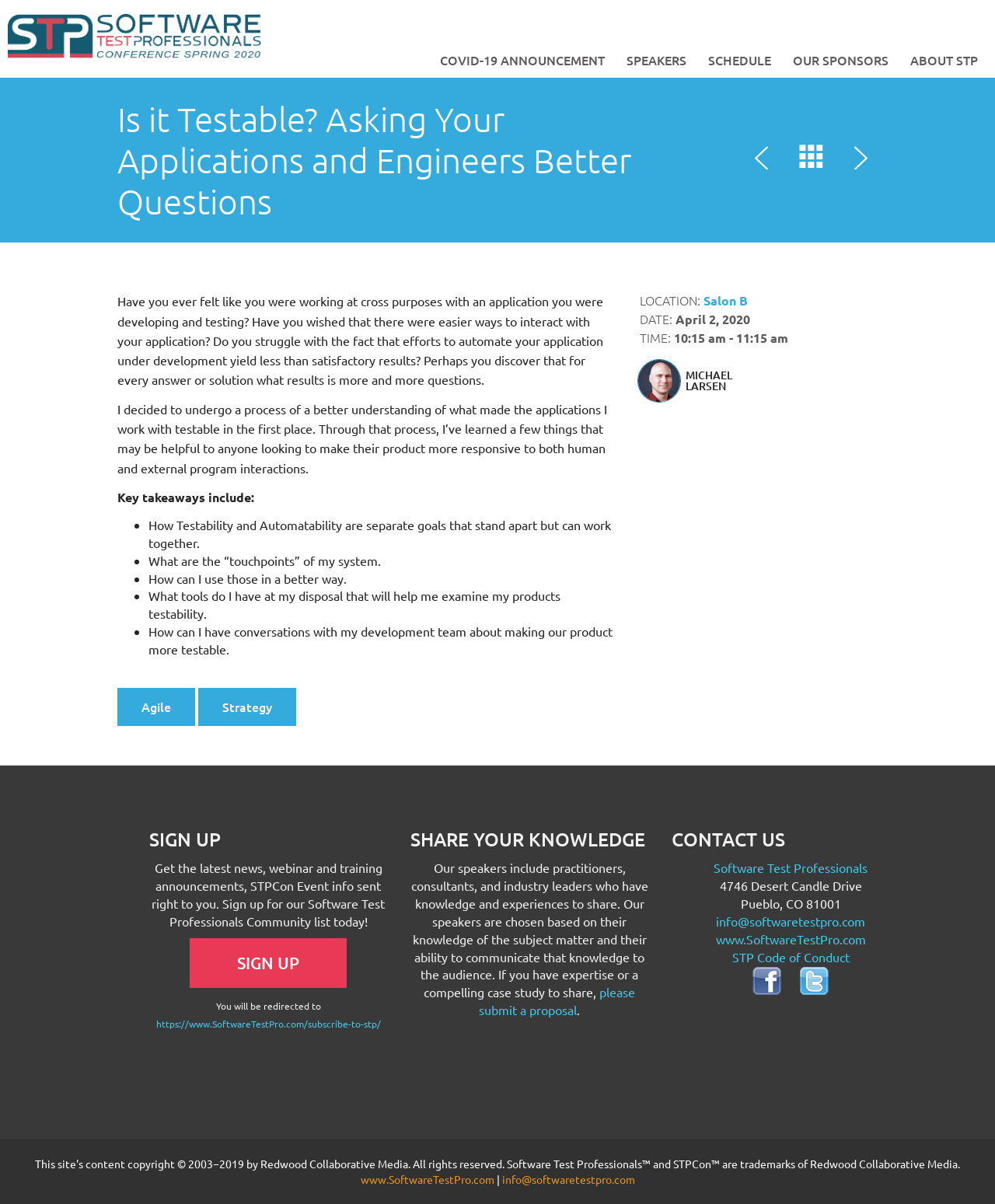Identify the title of the webpage and provide its text content.

Is it Testable? Asking Your Applications and Engineers Better Questions